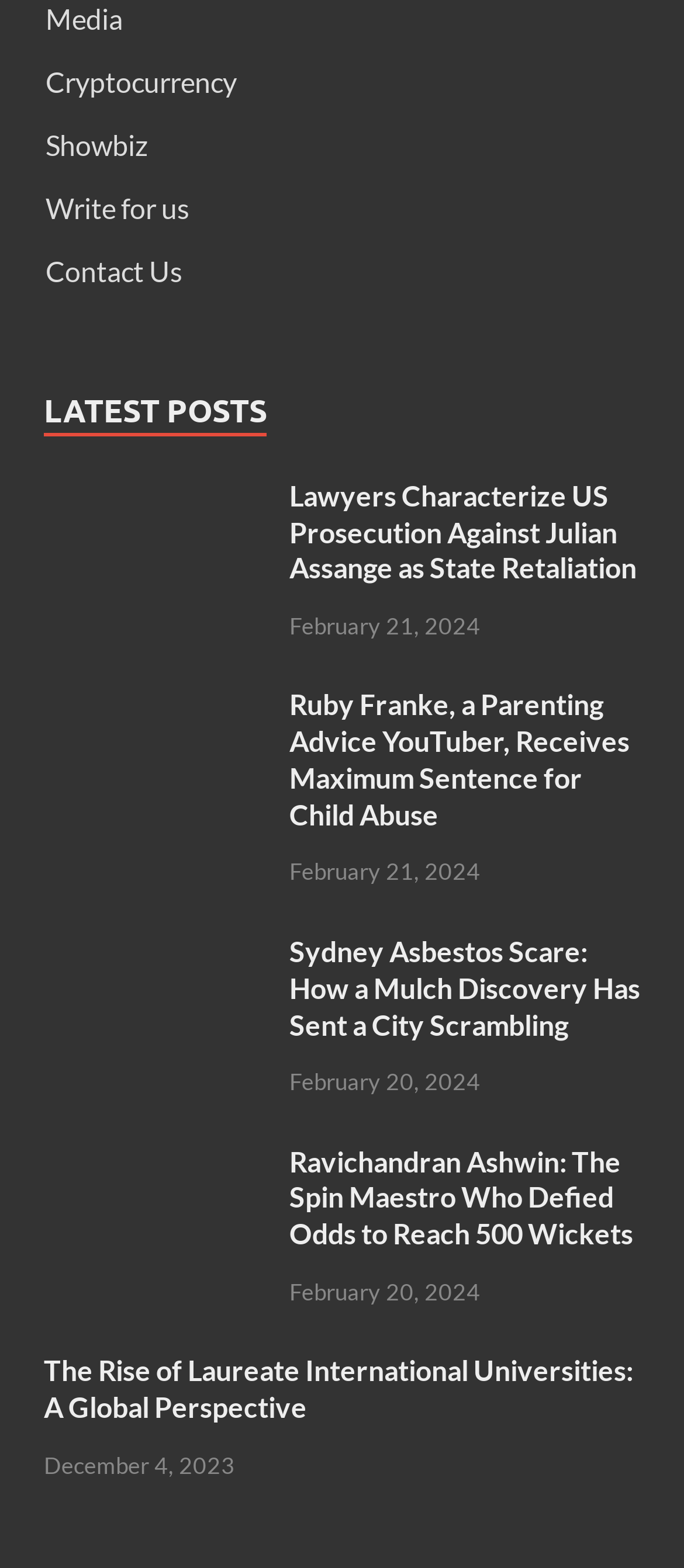Determine the bounding box coordinates for the region that must be clicked to execute the following instruction: "Read Lawyers Characterize US Prosecution Against Julian Assange as State Retaliation".

[0.064, 0.307, 0.385, 0.328]